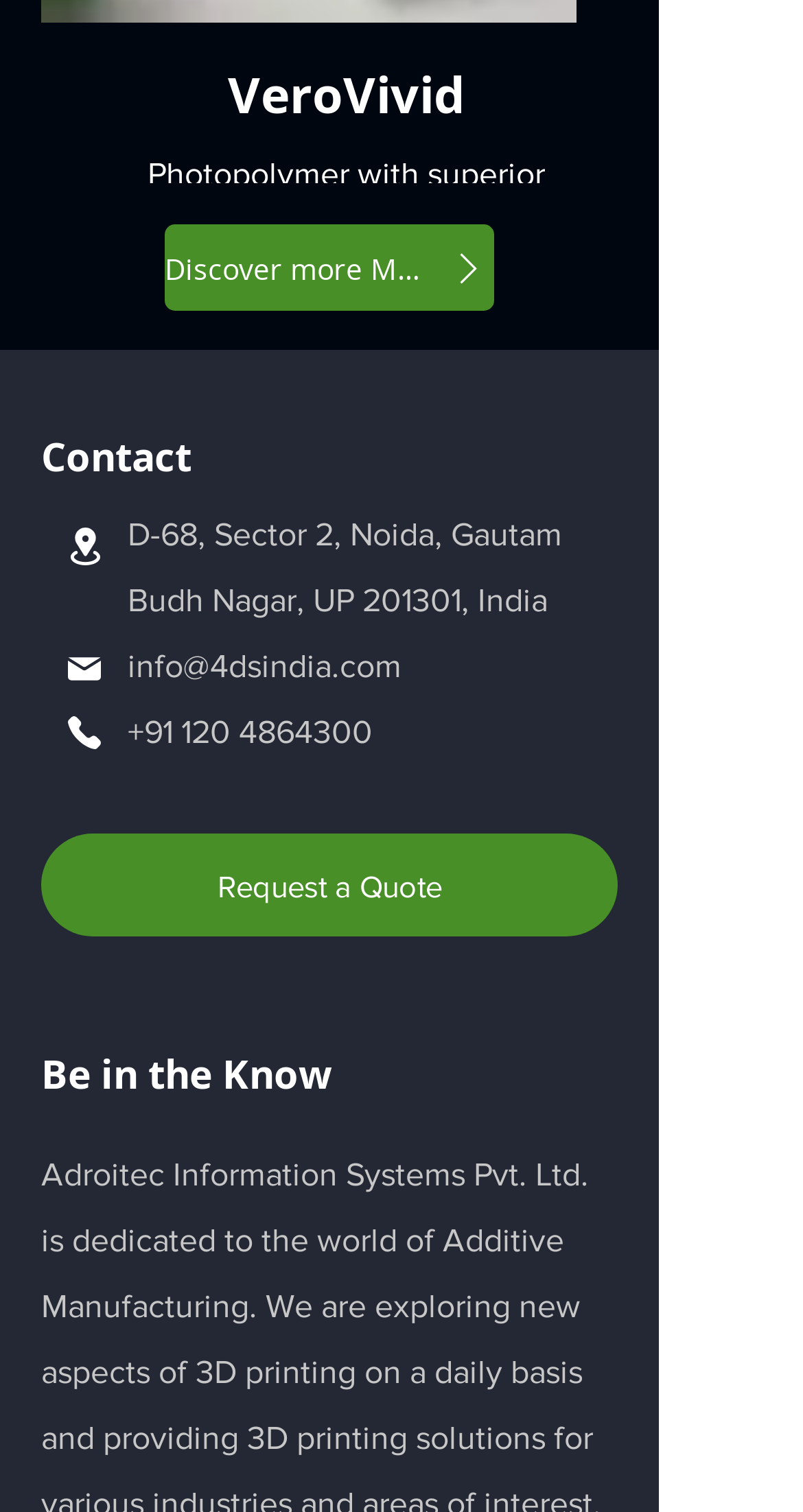Answer the question below using just one word or a short phrase: 
What is the material capable of?

withstanding repeated flexing and bending